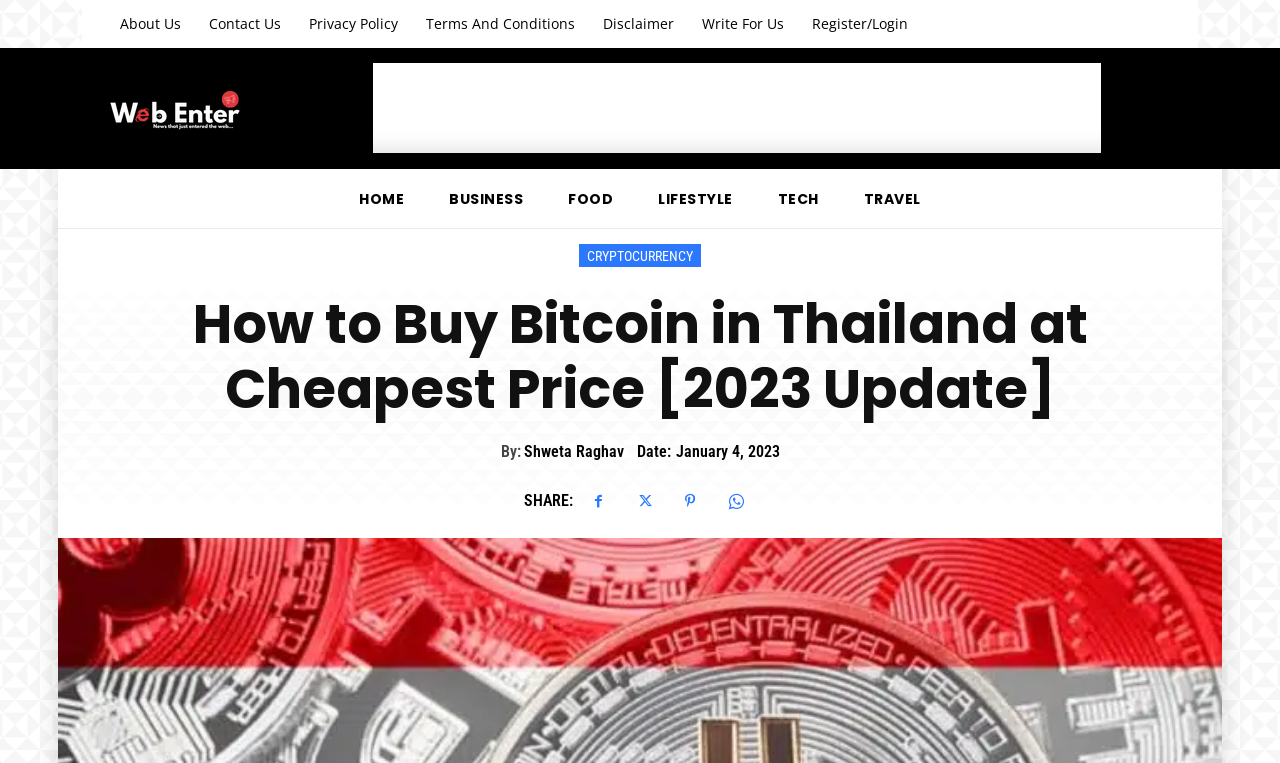What social media platforms can you share this article on? From the image, respond with a single word or brief phrase.

Facebook, Twitter, LinkedIn, Email